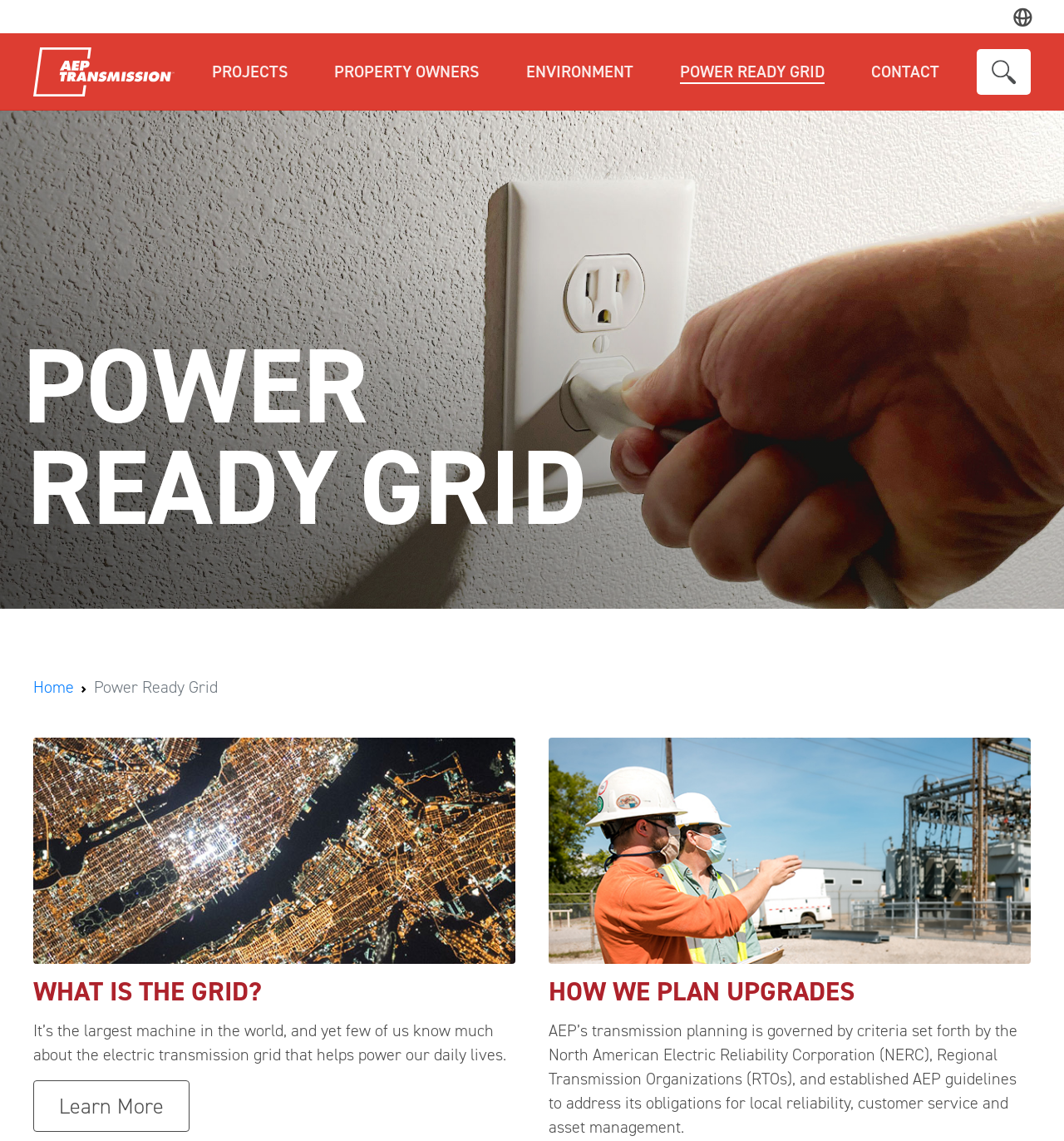What is the orientation of the menu with the menu item 'Rights-Of-Way'?
Can you offer a detailed and complete answer to this question?

I found the answer by looking at the menu element with the menu item 'Rights-Of-Way' and noting that its orientation is specified as vertical.